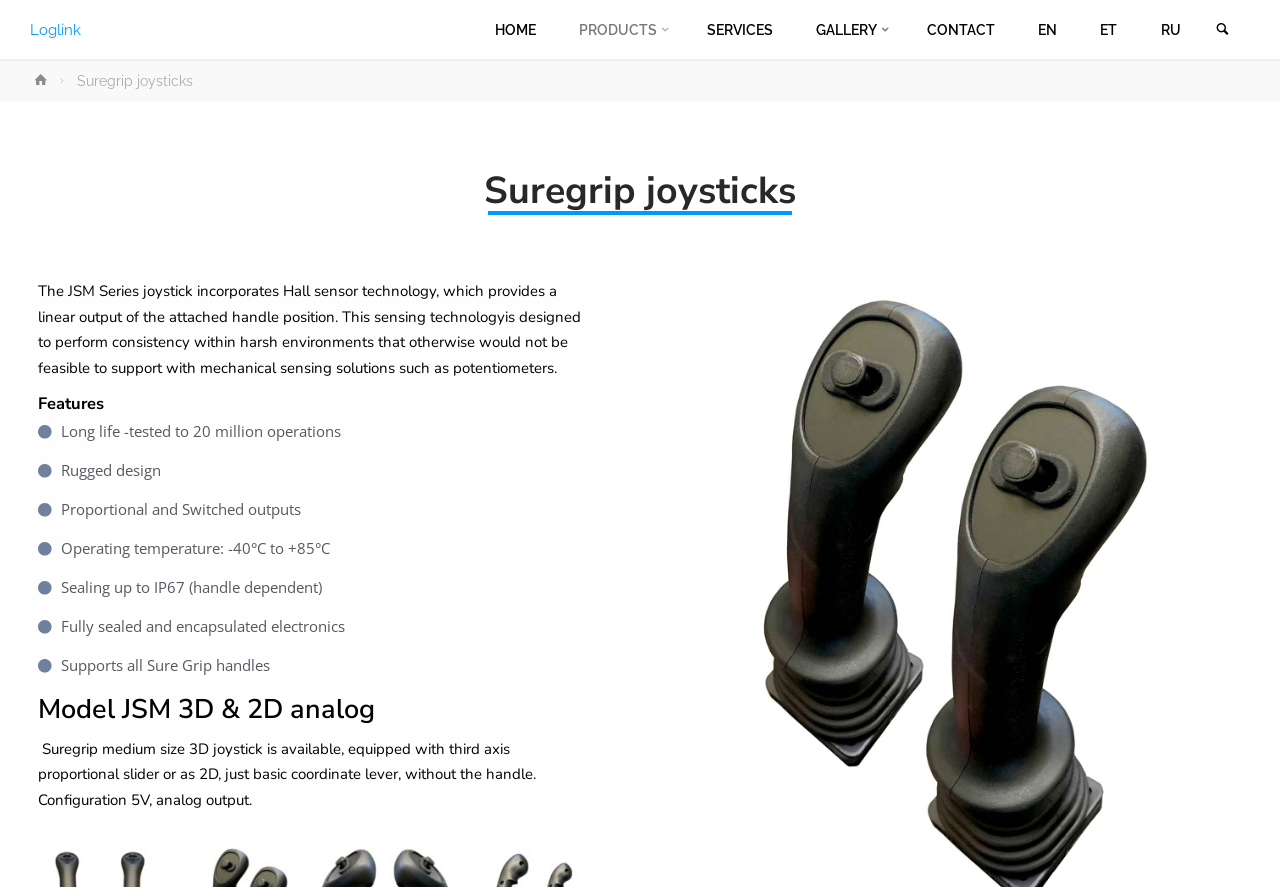Please specify the coordinates of the bounding box for the element that should be clicked to carry out this instruction: "Click the HOME link". The coordinates must be four float numbers between 0 and 1, formatted as [left, top, right, bottom].

[0.37, 0.0, 0.435, 0.068]